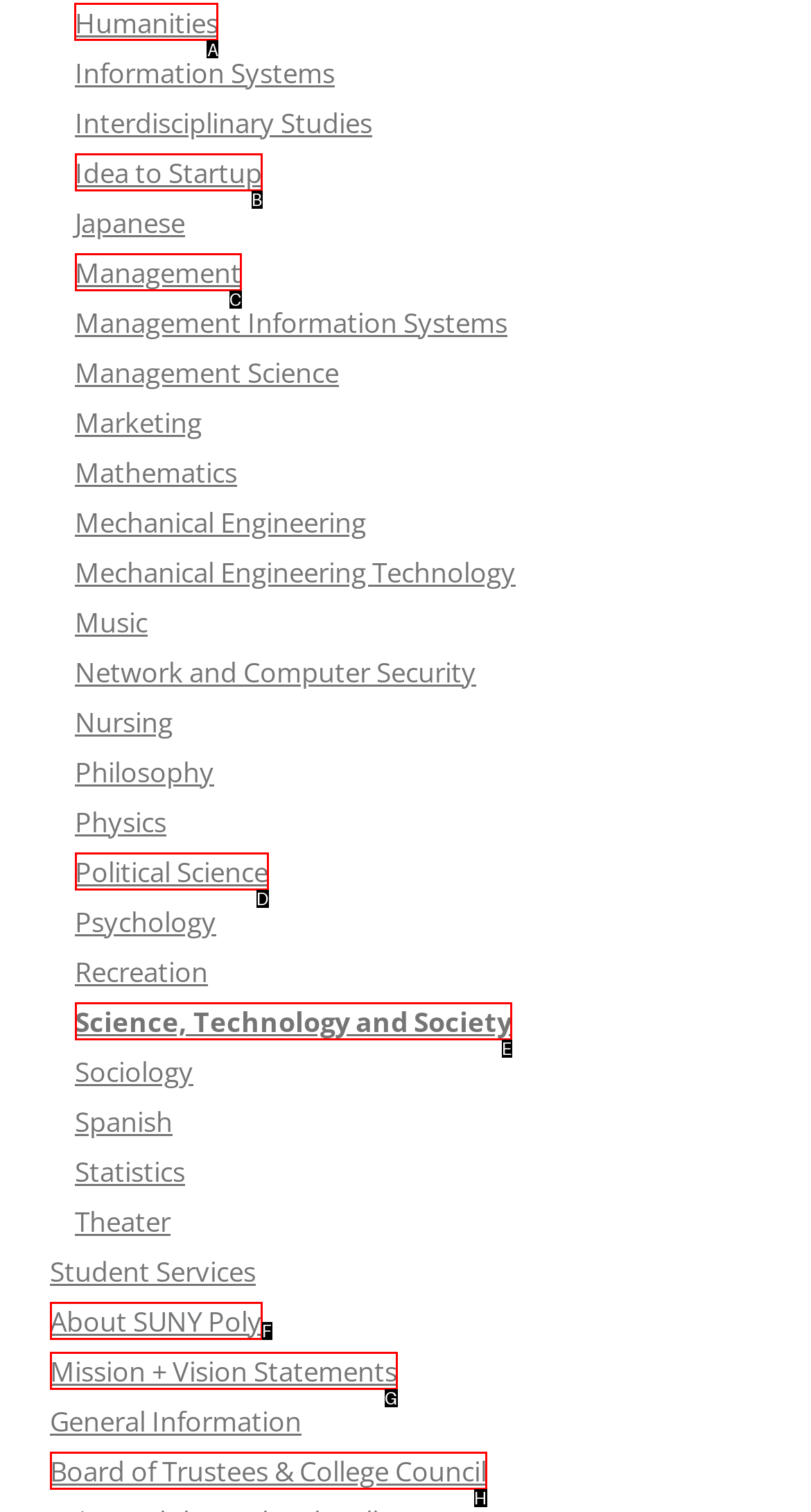Identify the correct choice to execute this task: Click on Humanities
Respond with the letter corresponding to the right option from the available choices.

A